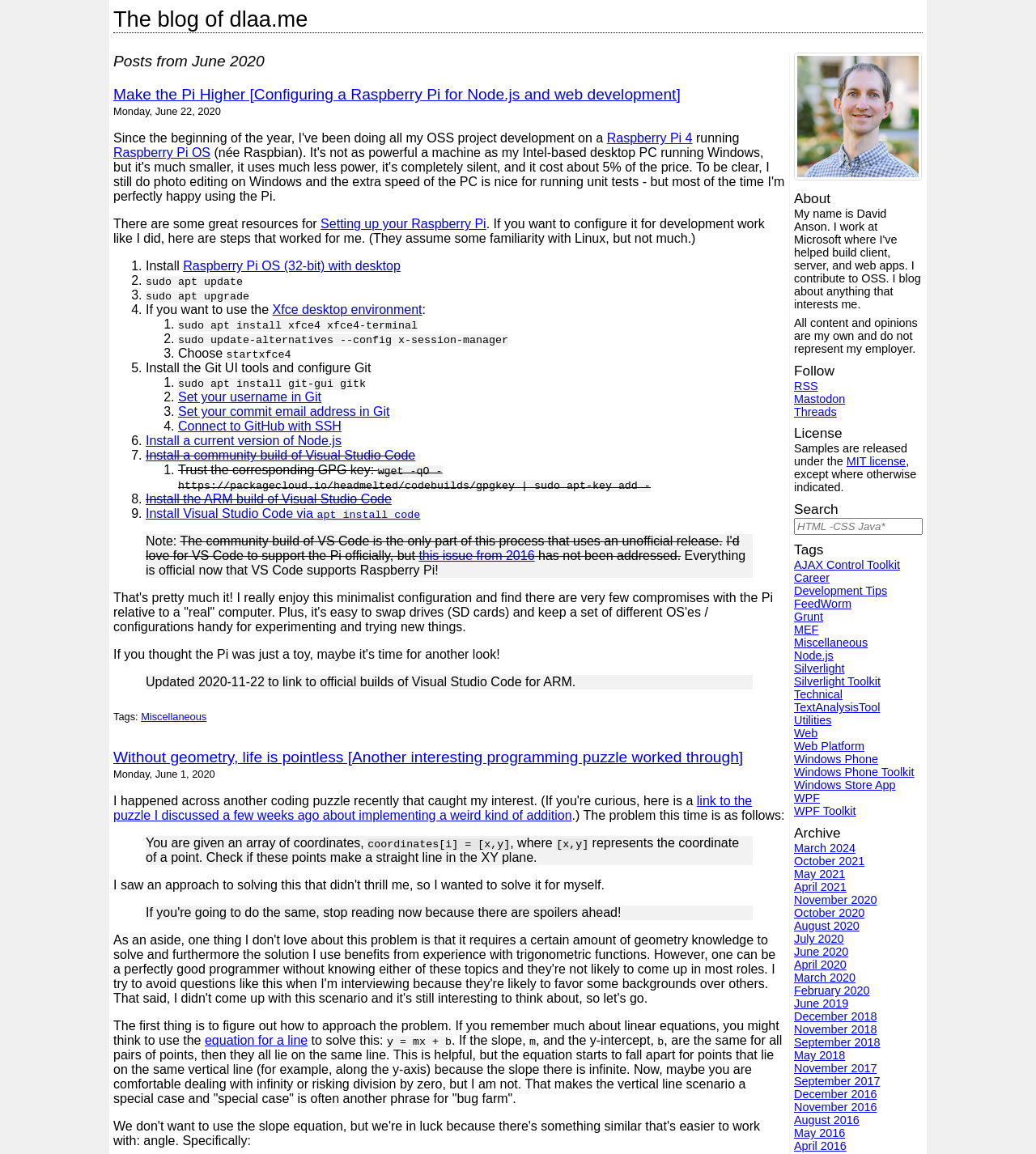Find the bounding box coordinates for the area you need to click to carry out the instruction: "View the post about another interesting programming puzzle". The coordinates should be four float numbers between 0 and 1, indicated as [left, top, right, bottom].

[0.109, 0.649, 0.717, 0.663]